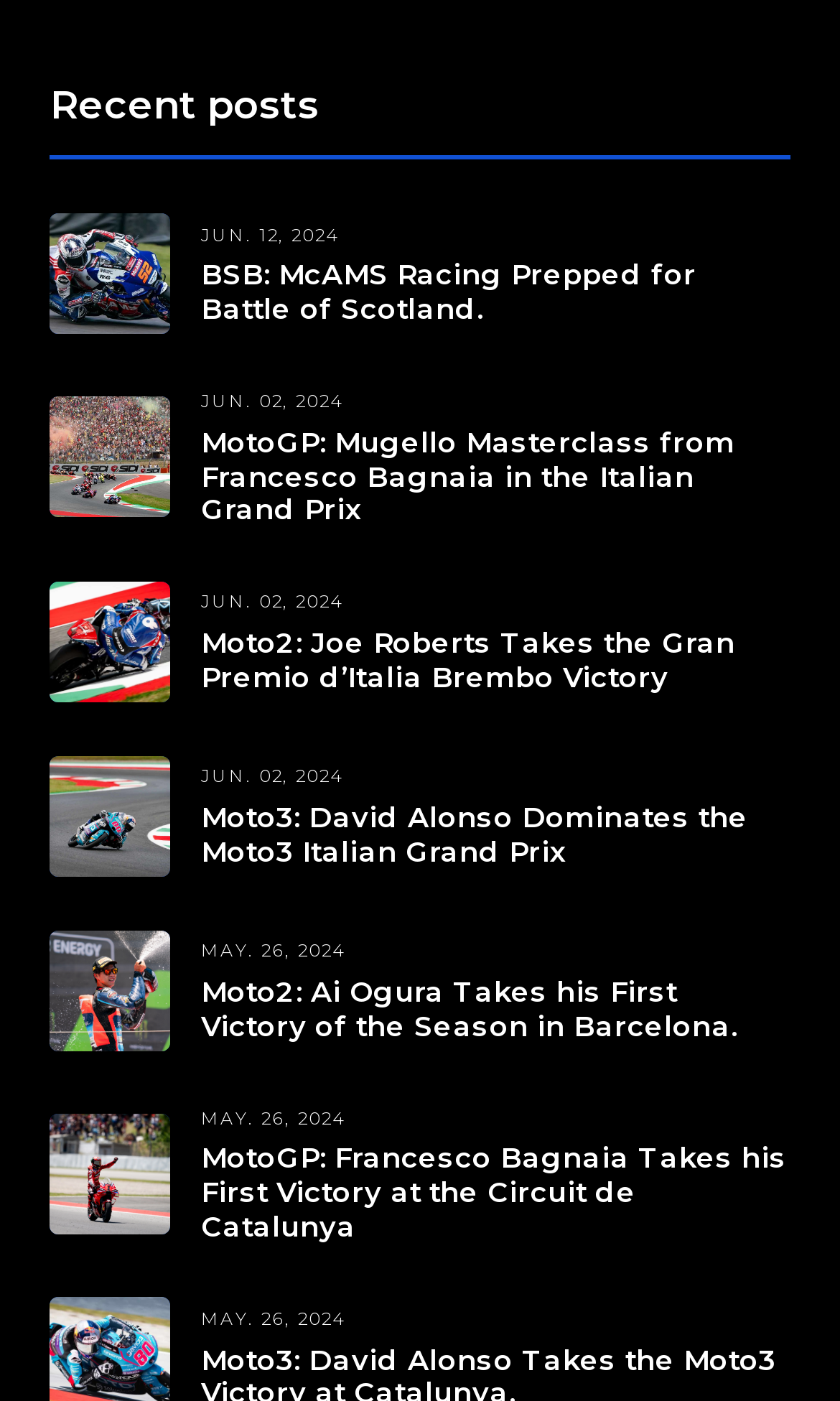How many articles are on the webpage?
Refer to the screenshot and respond with a concise word or phrase.

5